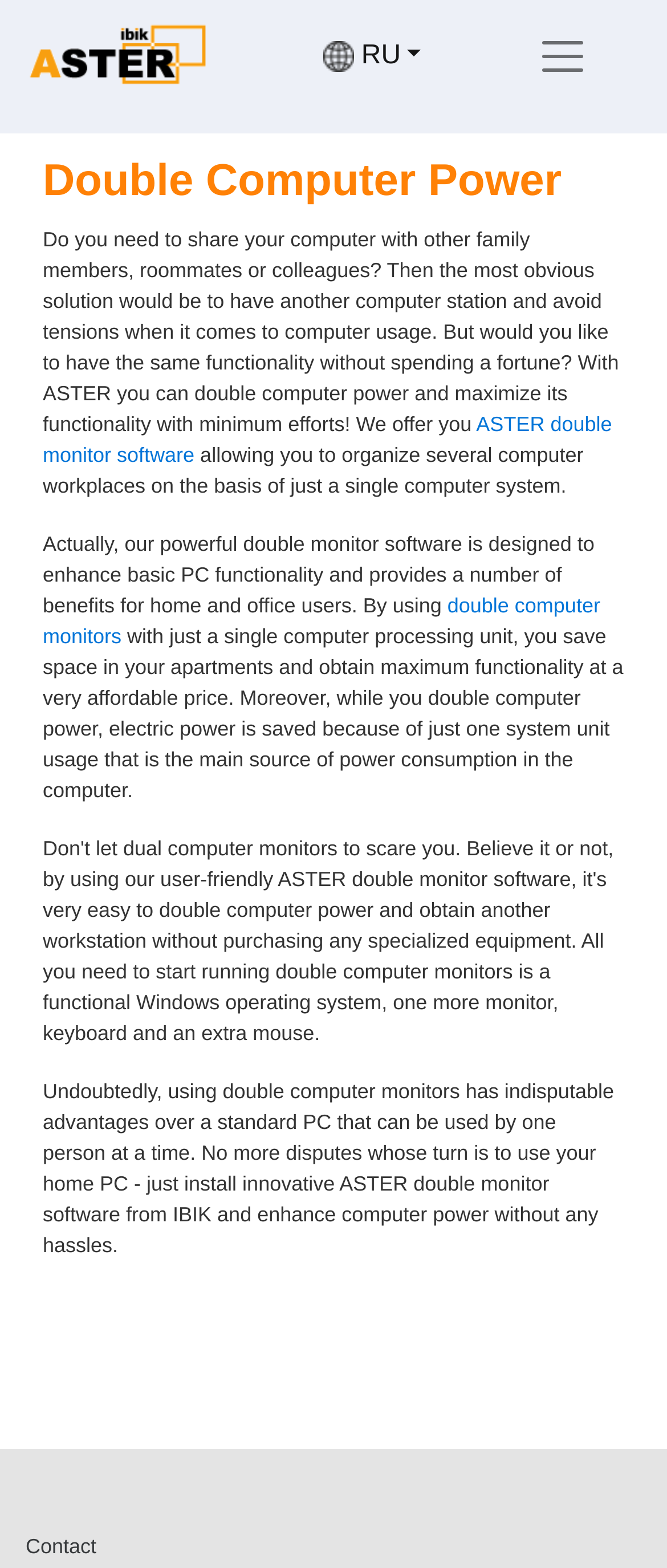Extract the main title from the webpage.

Double Computer Power